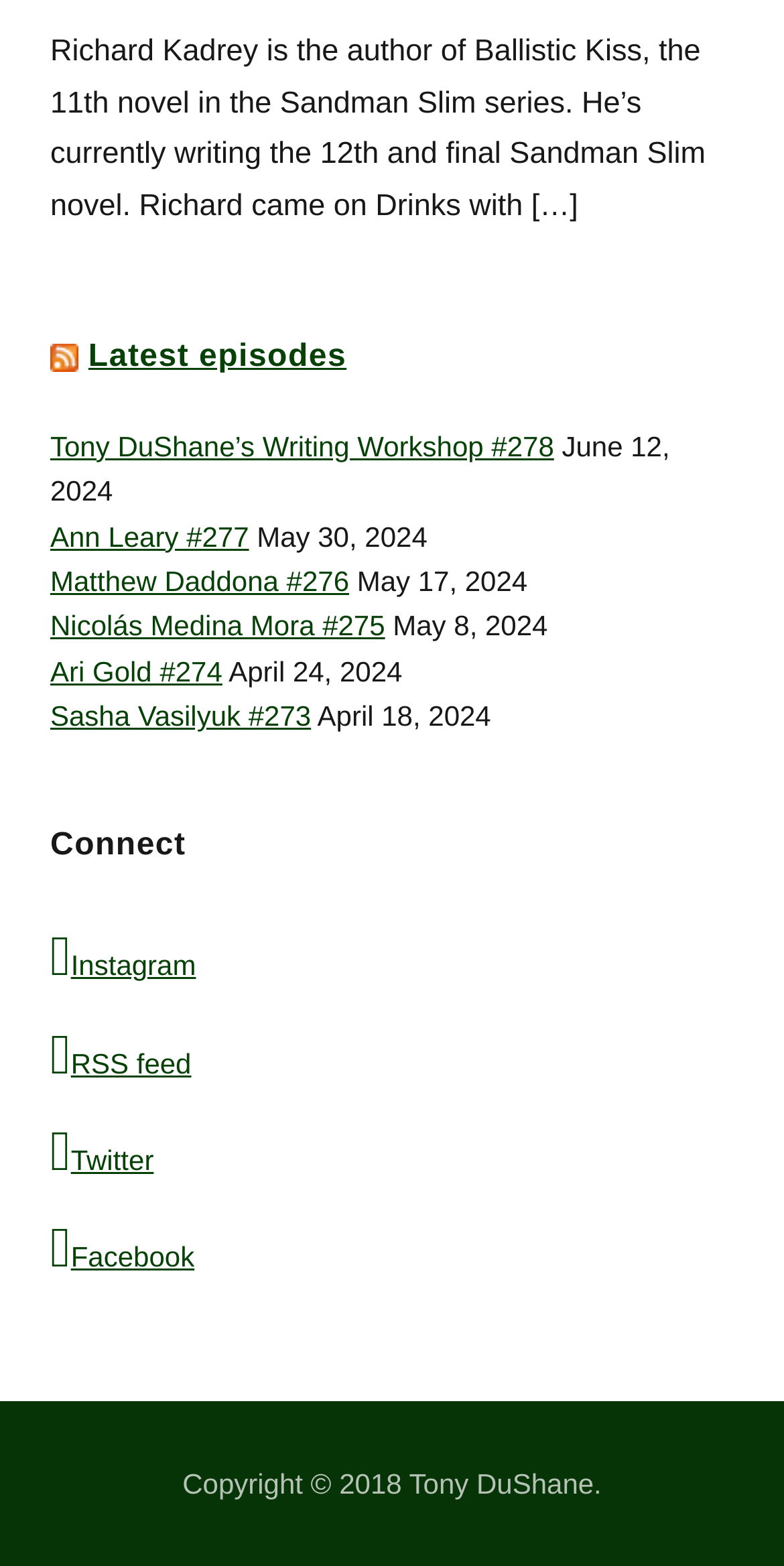Locate the bounding box of the UI element defined by this description: "Instagram". The coordinates should be given as four float numbers between 0 and 1, formatted as [left, top, right, bottom].

[0.064, 0.595, 0.936, 0.631]